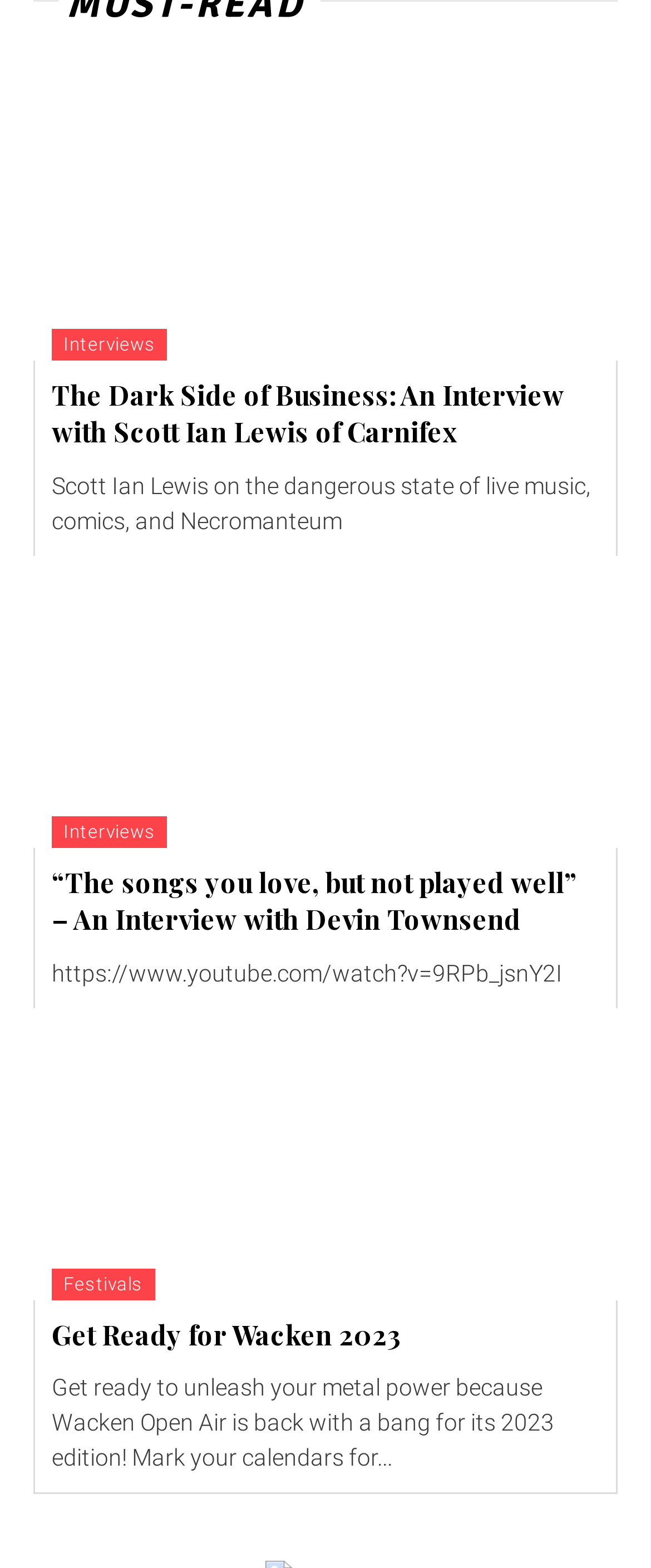What is the purpose of the YouTube link?
Refer to the image and give a detailed response to the question.

The YouTube link is likely provided to allow users to watch an interview, possibly with Devin Townsend, which can be inferred from the context of the surrounding elements on the page.